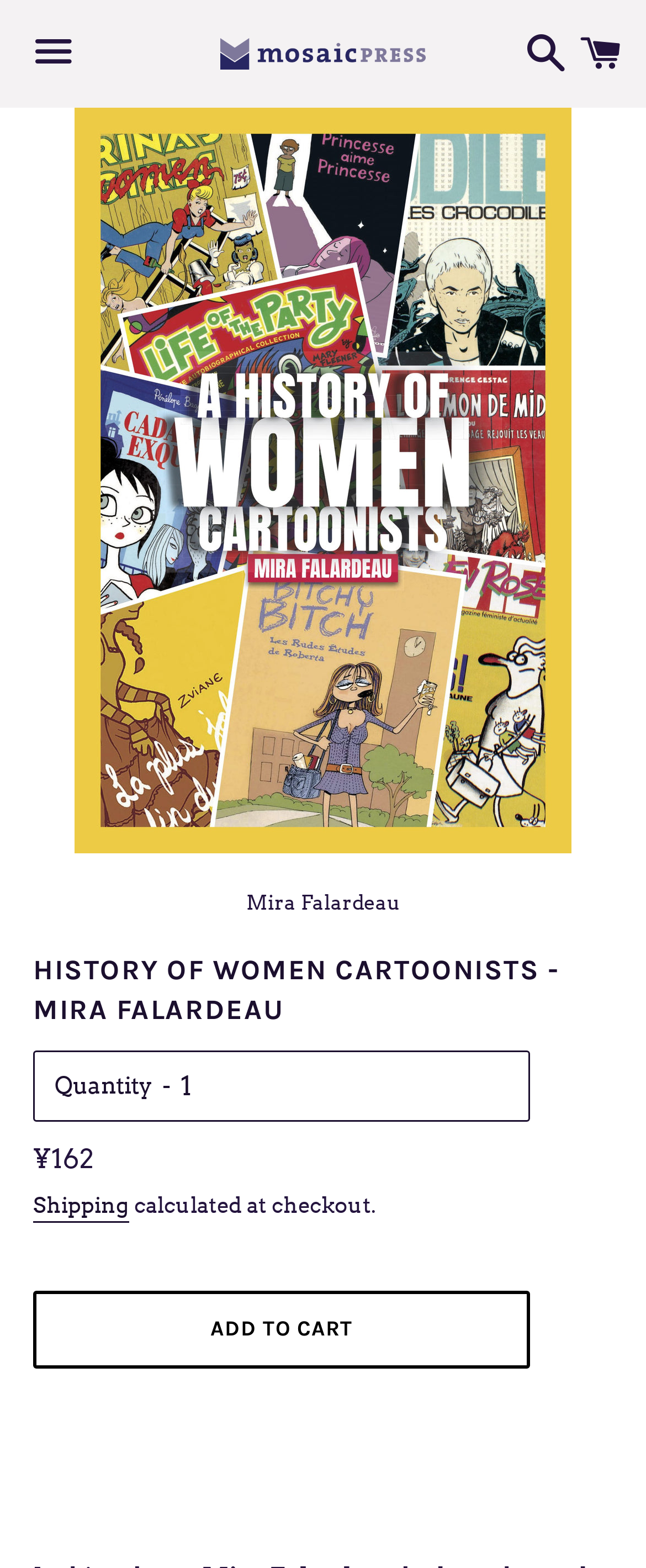Detail the features and information presented on the webpage.

This webpage is about a book titled "History of Women Cartoonists - Mira Falardeau" published by Mosaic Press. At the top left corner, there is a menu button labeled "Menu". Next to it, there is a link to the publisher's website, accompanied by a small image of the Mosaic Press logo. On the top right corner, there are two more links, "Search" and "Cart", and an image of the book cover.

Below the top navigation bar, the title of the book "HISTORY OF WOMEN CARTOONISTS - MIRA FALARDEAU" is prominently displayed in a large font. Underneath the title, there is a section to select the quantity of the book, with a spin button to adjust the number. The regular price of the book, ¥162, is displayed next to the quantity selector. 

Further down, there is a link to "Shipping" information, with a note that the shipping cost will be calculated at checkout. Finally, there is a prominent "ADD TO CART" button at the bottom of the page, encouraging users to purchase the book.